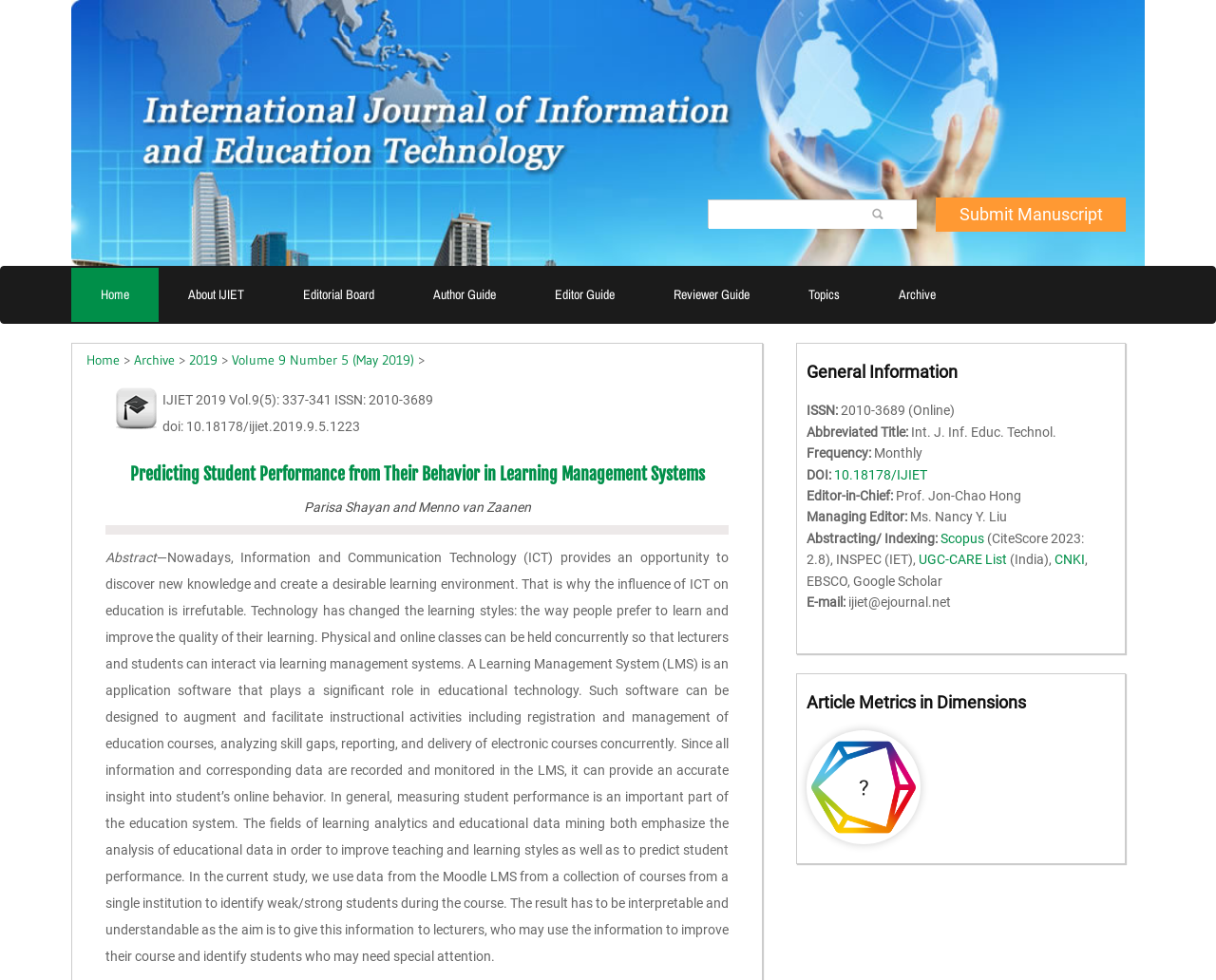Identify the coordinates of the bounding box for the element that must be clicked to accomplish the instruction: "Browse the Travel section".

None